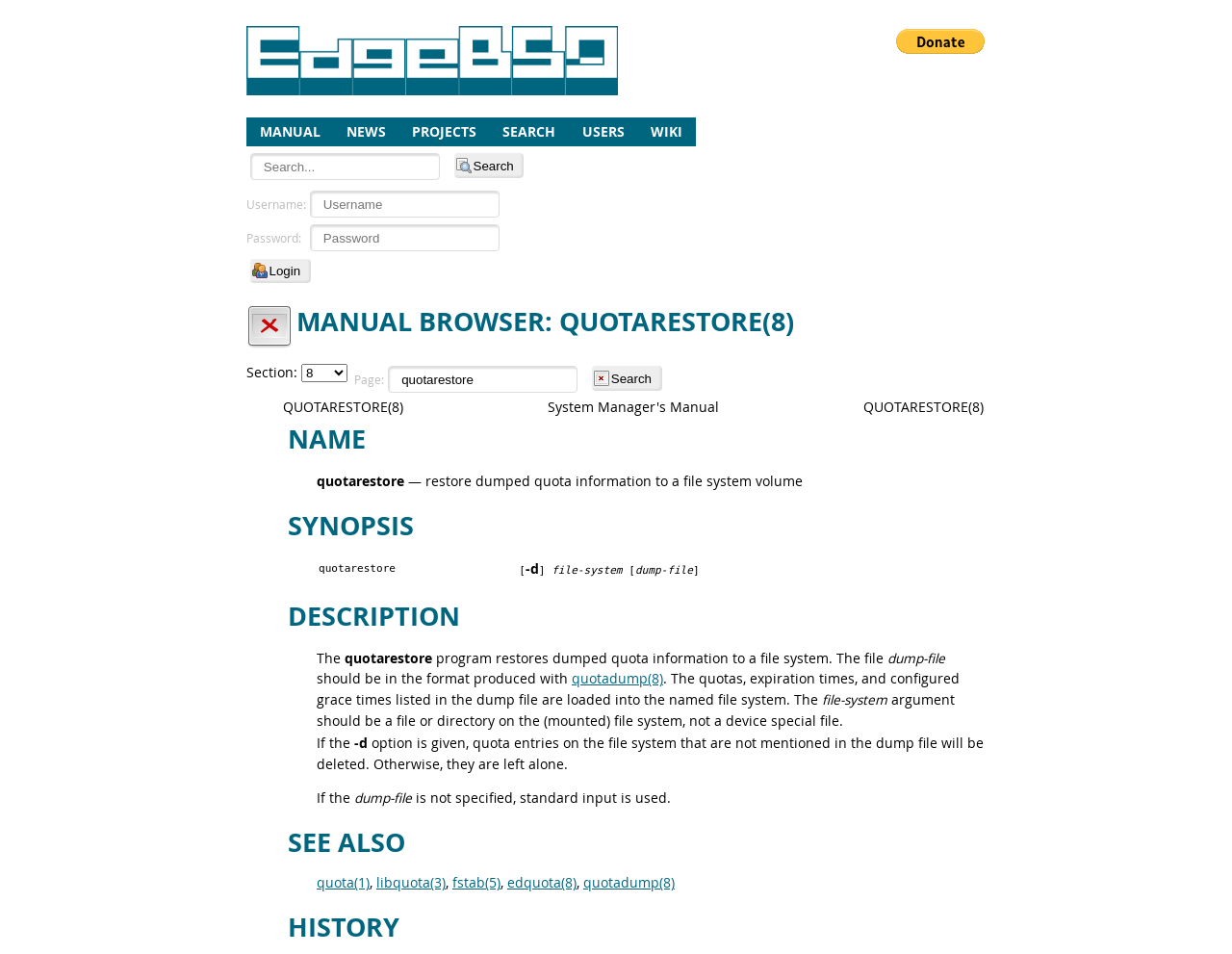Provide a one-word or short-phrase response to the question:
What happens if the -d option is given?

delete quota entries not mentioned in dump file